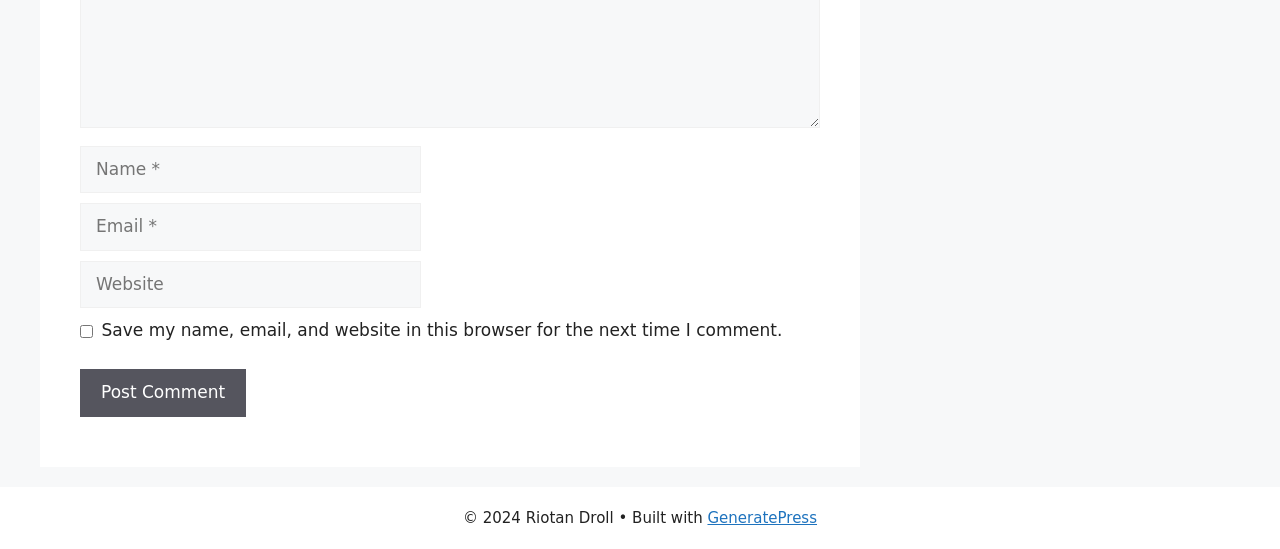What is the purpose of the 'Post Comment' button?
Using the image, respond with a single word or phrase.

To post a comment